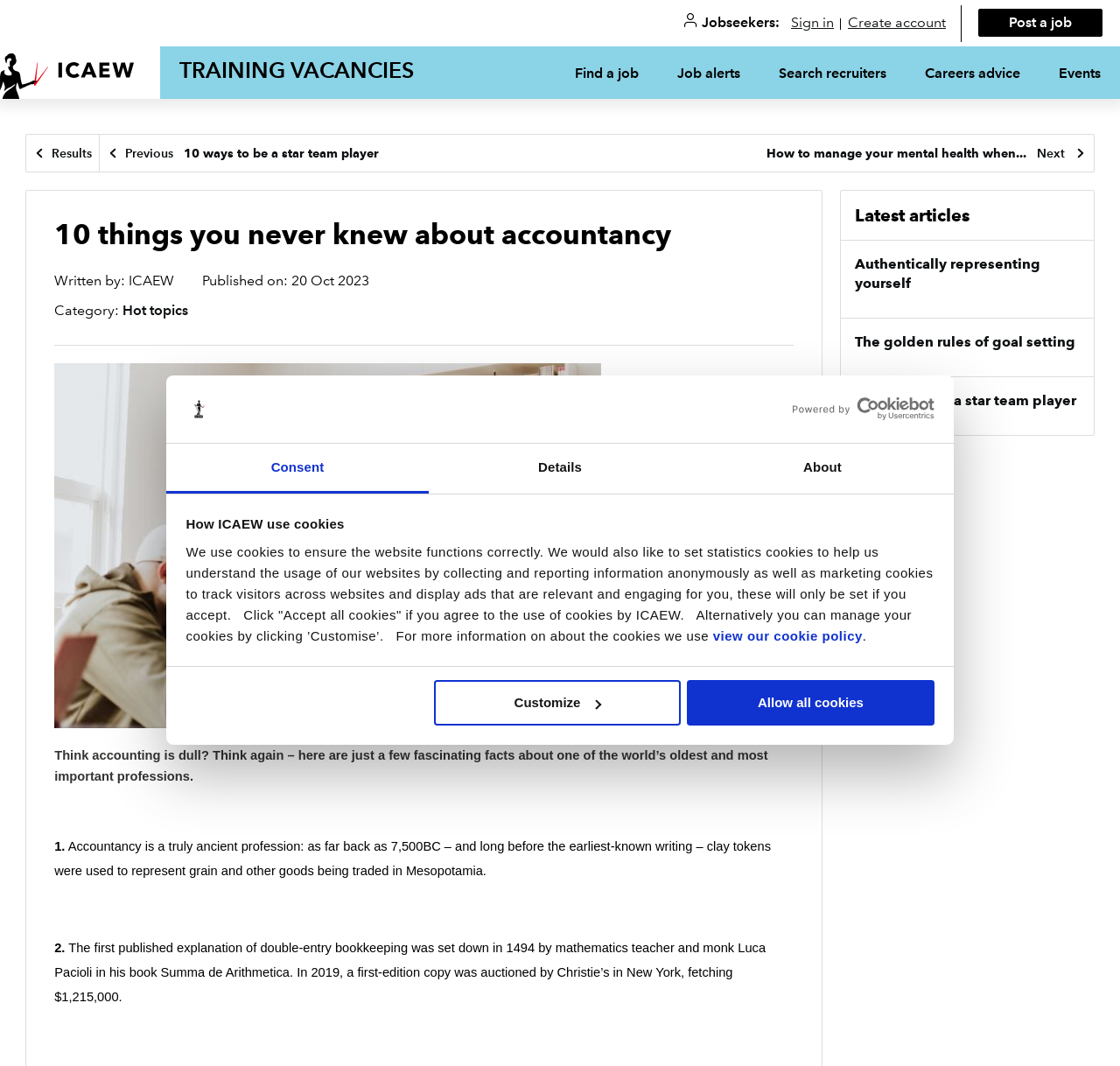Elaborate on the information and visuals displayed on the webpage.

The webpage is about accountancy, with a focus on interesting facts and articles related to the profession. At the top, there is a dialog box titled "How ICAEW use cookies" with a logo and a link to open in a new window. Below this, there is a tab list with three tabs: "Consent", "Details", and "About". The "Consent" tab is selected, and it displays a message about how the website uses cookies, with options to accept all cookies or customize cookie settings.

To the top right, there is a navigation menu with links for job seekers, including "Sign in", "Create account", and "Post a job". Below this, there is a main navigation menu with links to various sections of the website, including "Homepage", "Find a job", "Job alerts", and "Careers advice".

The main content of the webpage is an article titled "10 things you never knew about accountancy". The article is written by ICAEW and published on October 20, 2023. It is categorized under "Hot topics" and features an image related to people at work. The article itself is divided into sections, each highlighting a fascinating fact about accountancy, such as its ancient origins and the history of double-entry bookkeeping.

To the right of the article, there is a section titled "Latest articles" with links to other articles, including "Authentically representing yourself", "The golden rules of goal setting", and "10 ways to be a star team player". At the bottom of the page, there is a pagination navigation menu with links to previous and next articles.